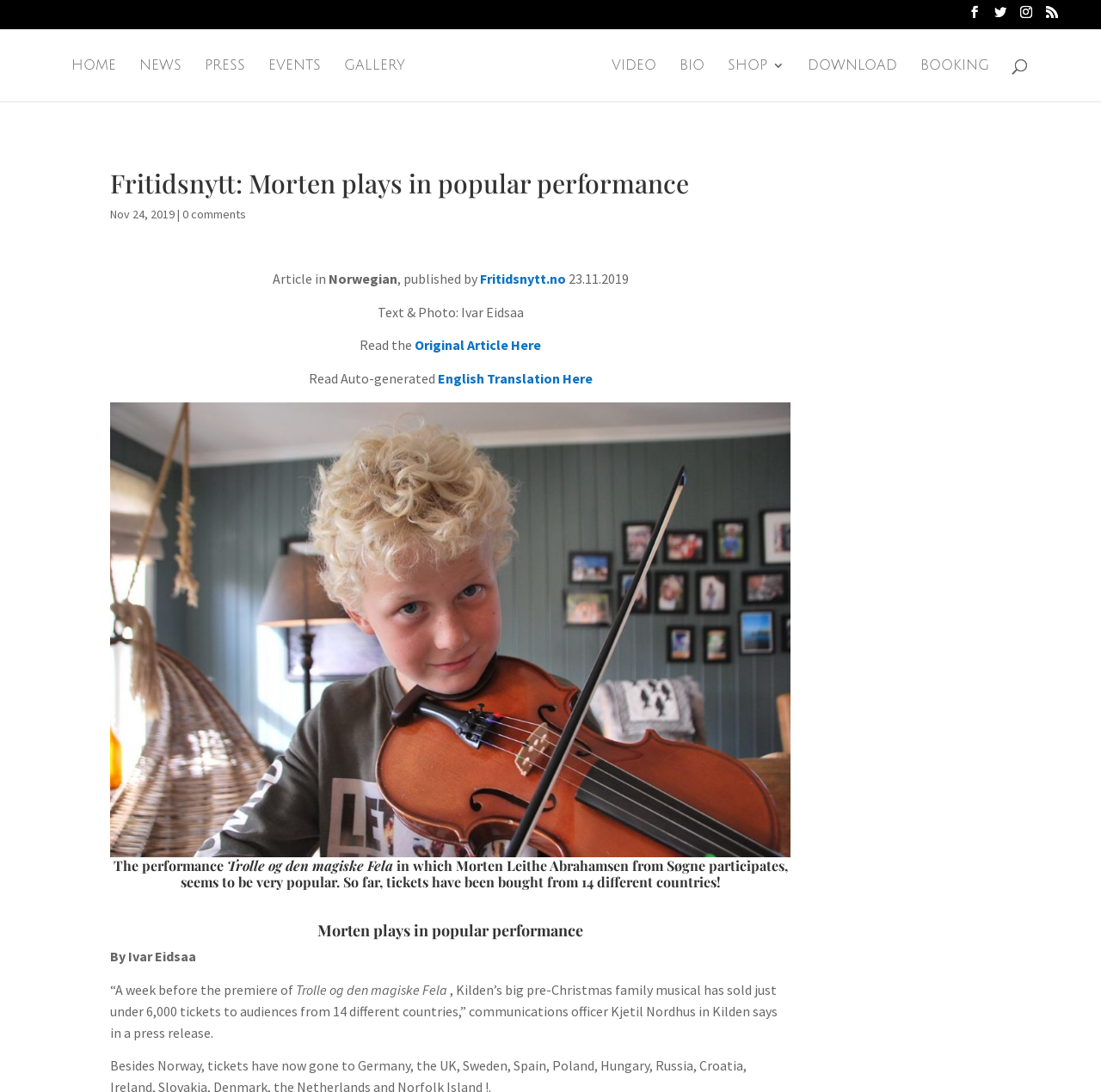For the given element description alt="Alexander Rybak", determine the bounding box coordinates of the UI element. The coordinates should follow the format (top-left x, top-left y, bottom-right x, bottom-right y) and be within the range of 0 to 1.

[0.385, 0.037, 0.534, 0.081]